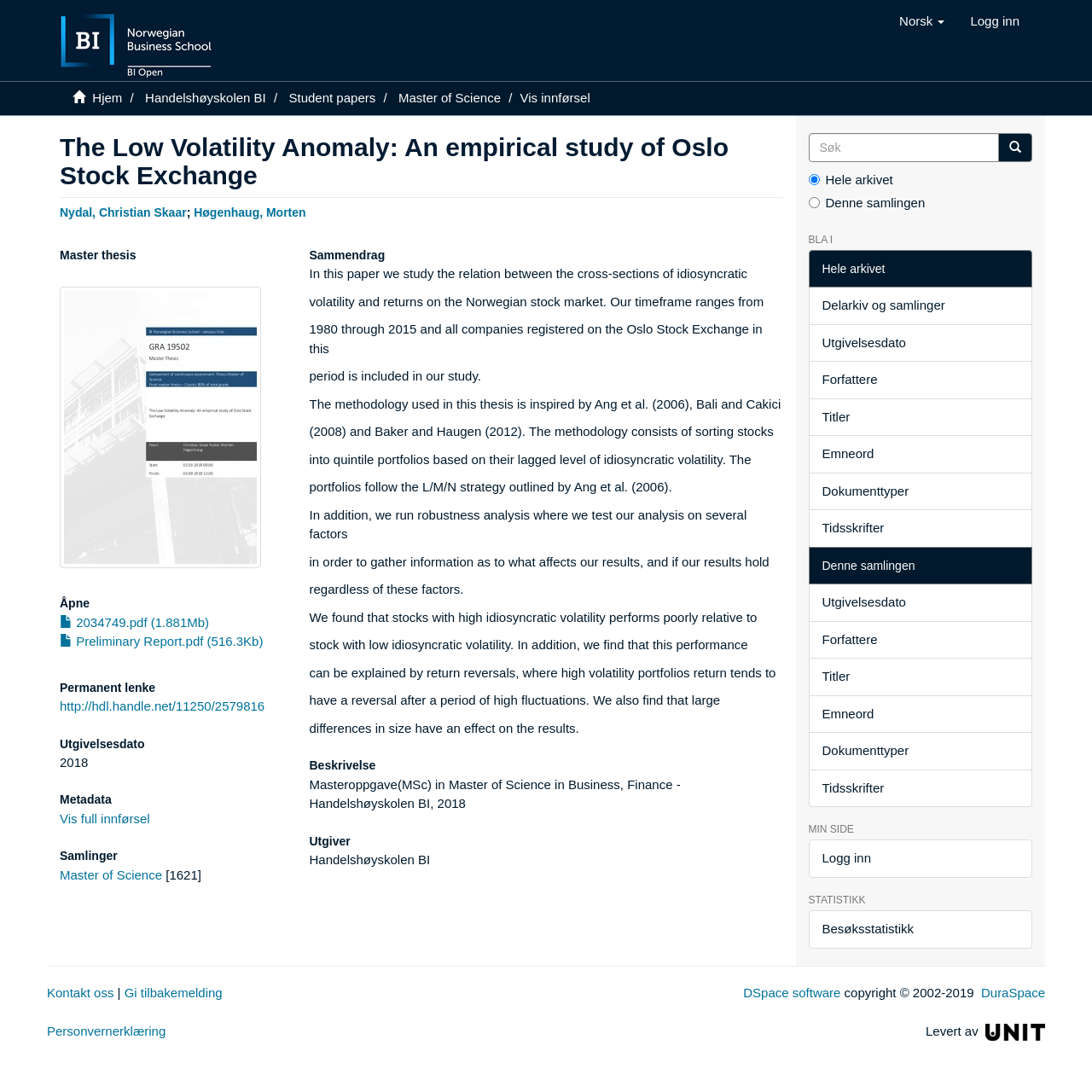What is the publication year of the thesis?
Refer to the image and provide a concise answer in one word or phrase.

2018